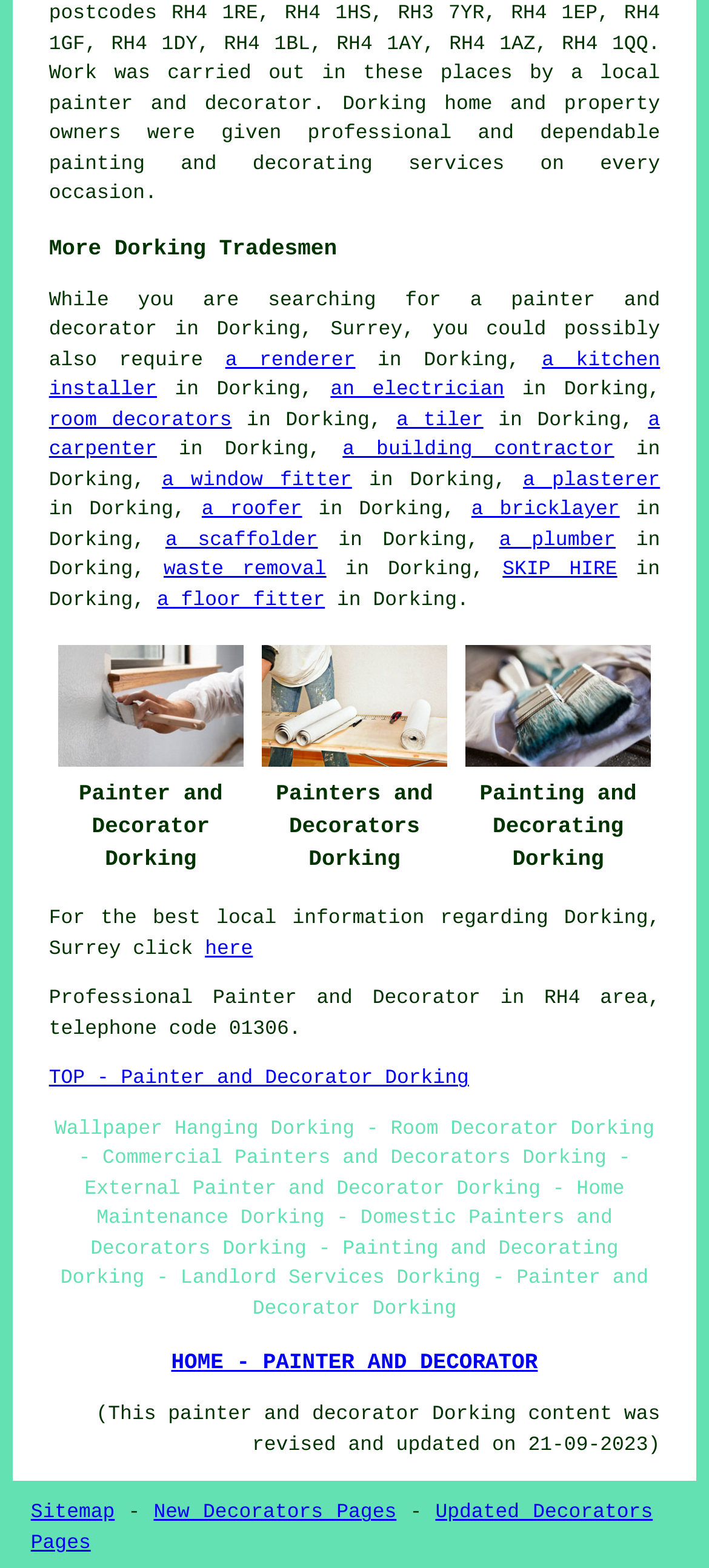Pinpoint the bounding box coordinates of the clickable area necessary to execute the following instruction: "Click on 'room decorators'". The coordinates should be given as four float numbers between 0 and 1, namely [left, top, right, bottom].

[0.069, 0.261, 0.327, 0.275]